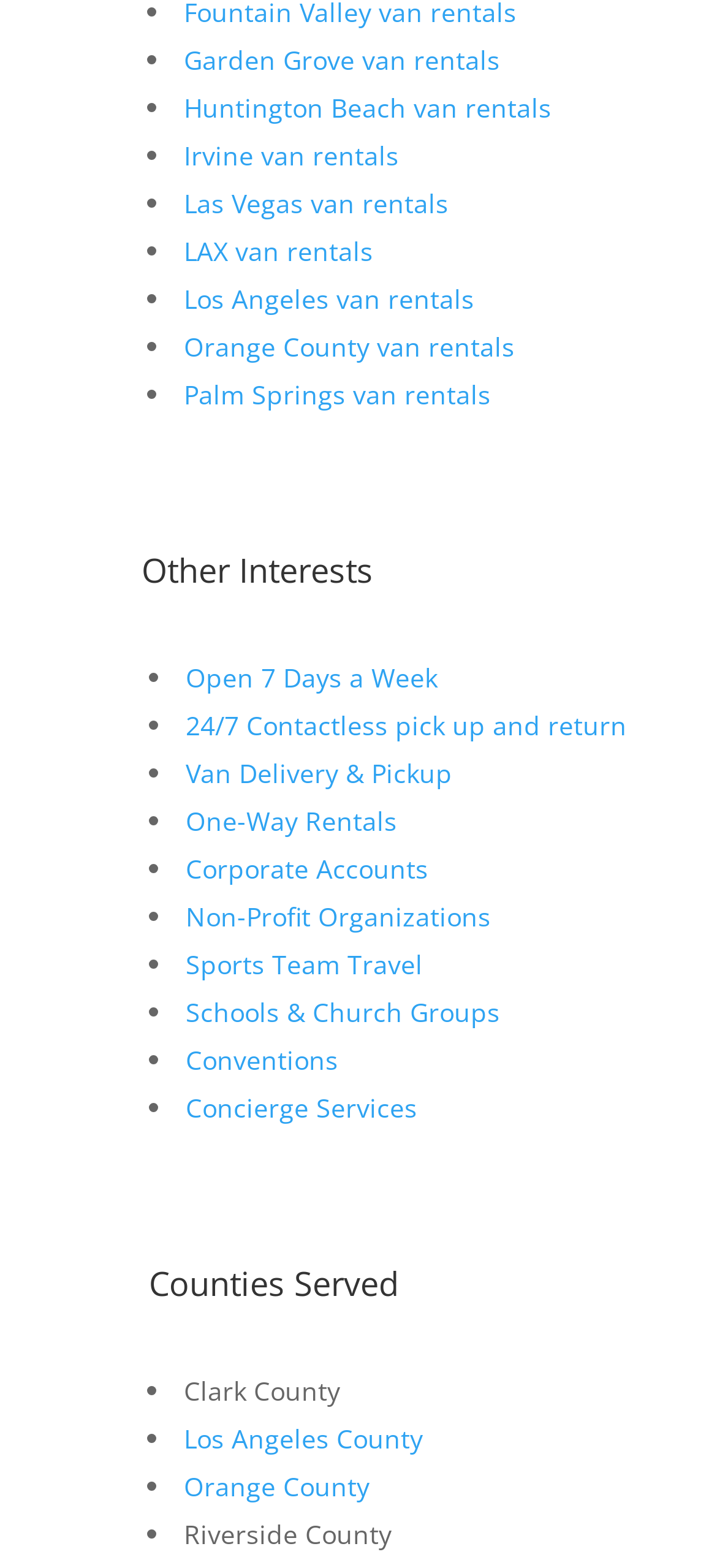Please find the bounding box coordinates of the element that you should click to achieve the following instruction: "Rent a van in Garden Grove". The coordinates should be presented as four float numbers between 0 and 1: [left, top, right, bottom].

[0.256, 0.027, 0.697, 0.049]